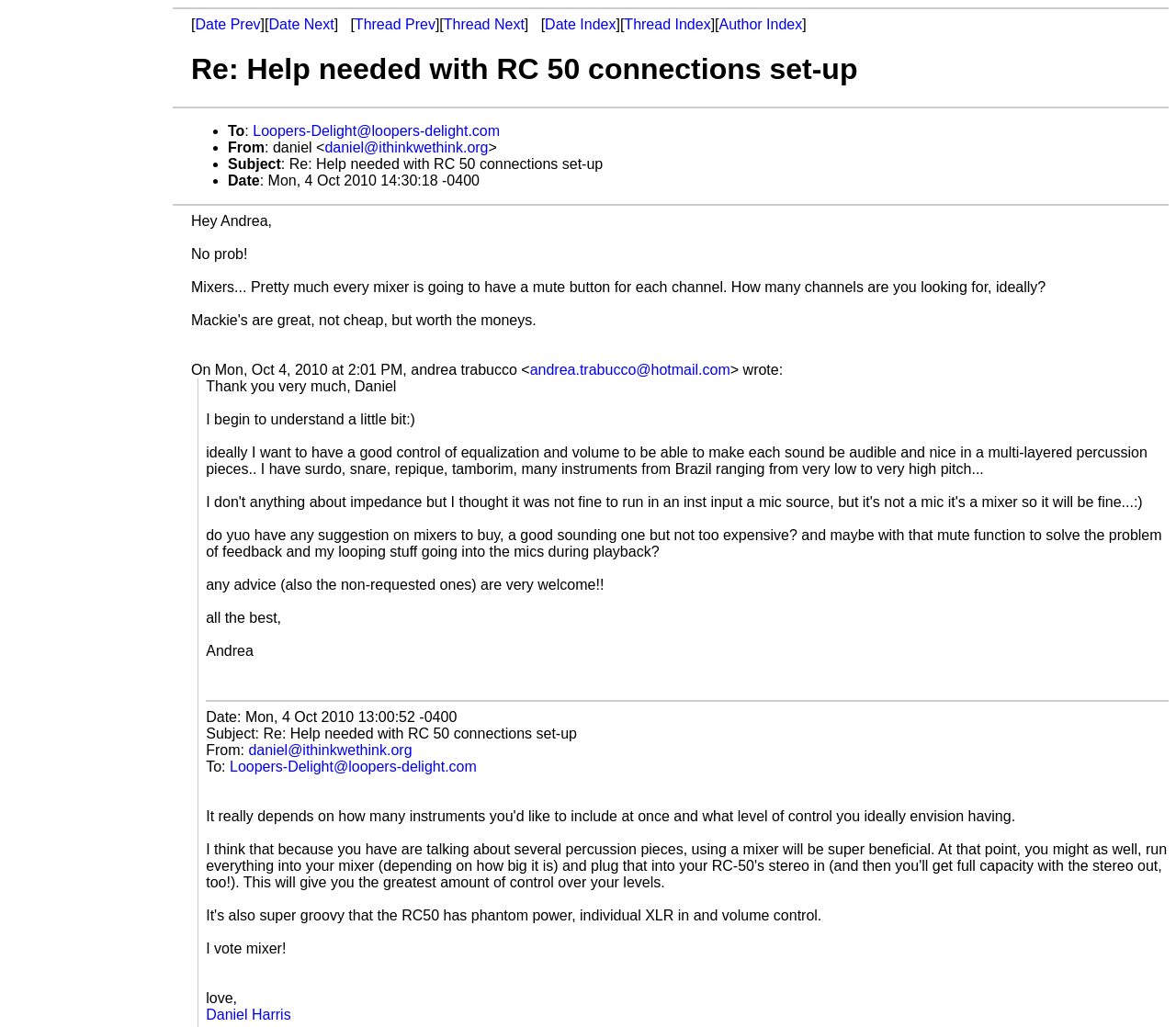Refer to the screenshot and answer the following question in detail:
Who is the sender of the email?

I found the sender of the email by looking at the text 'From: daniel <daniel@ithinkwethink.org>' which is located at the top of the email thread.